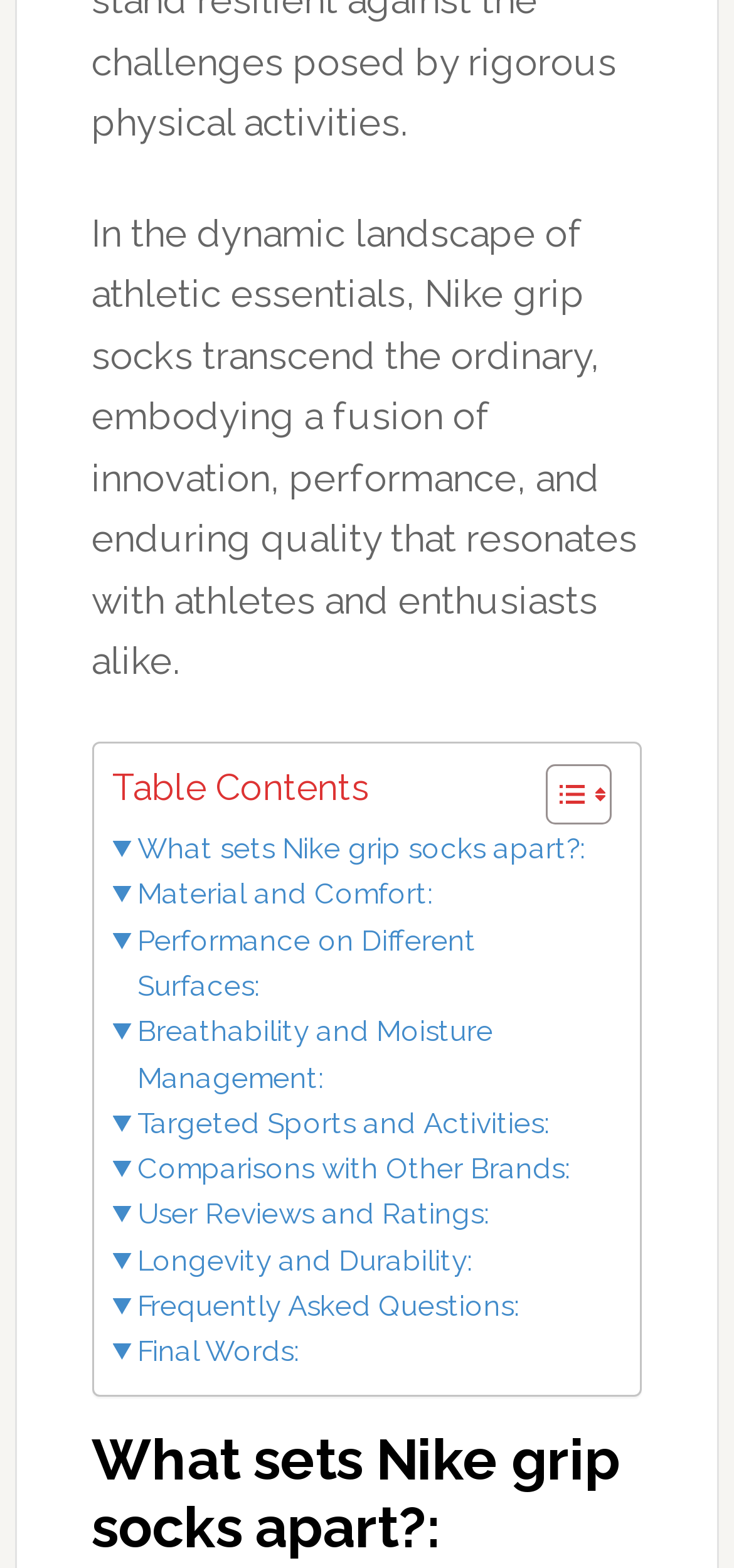Determine the coordinates of the bounding box for the clickable area needed to execute this instruction: "Toggle table of contents".

[0.706, 0.486, 0.821, 0.527]